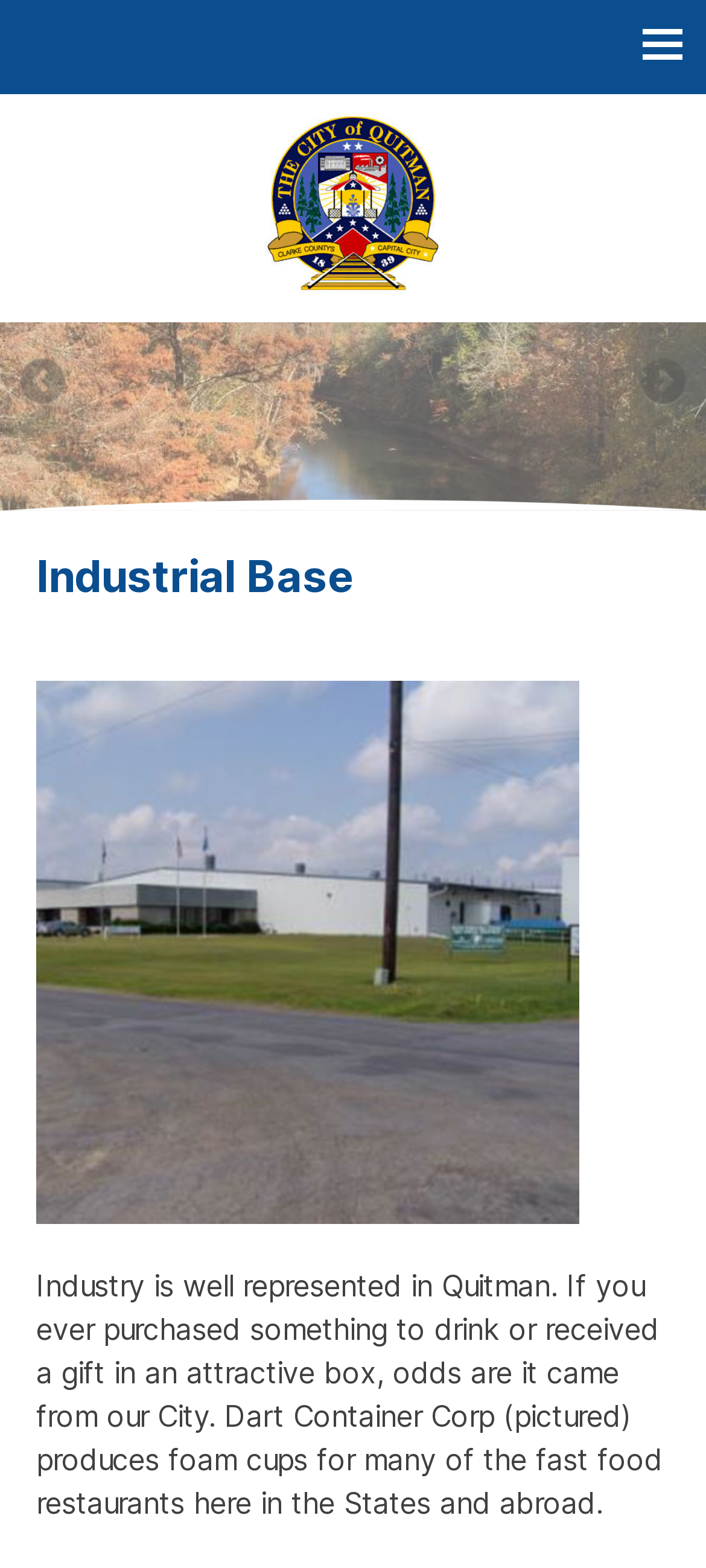Identify the bounding box of the HTML element described as: "Quitman, Mississippi".

[0.026, 0.215, 0.4, 0.238]